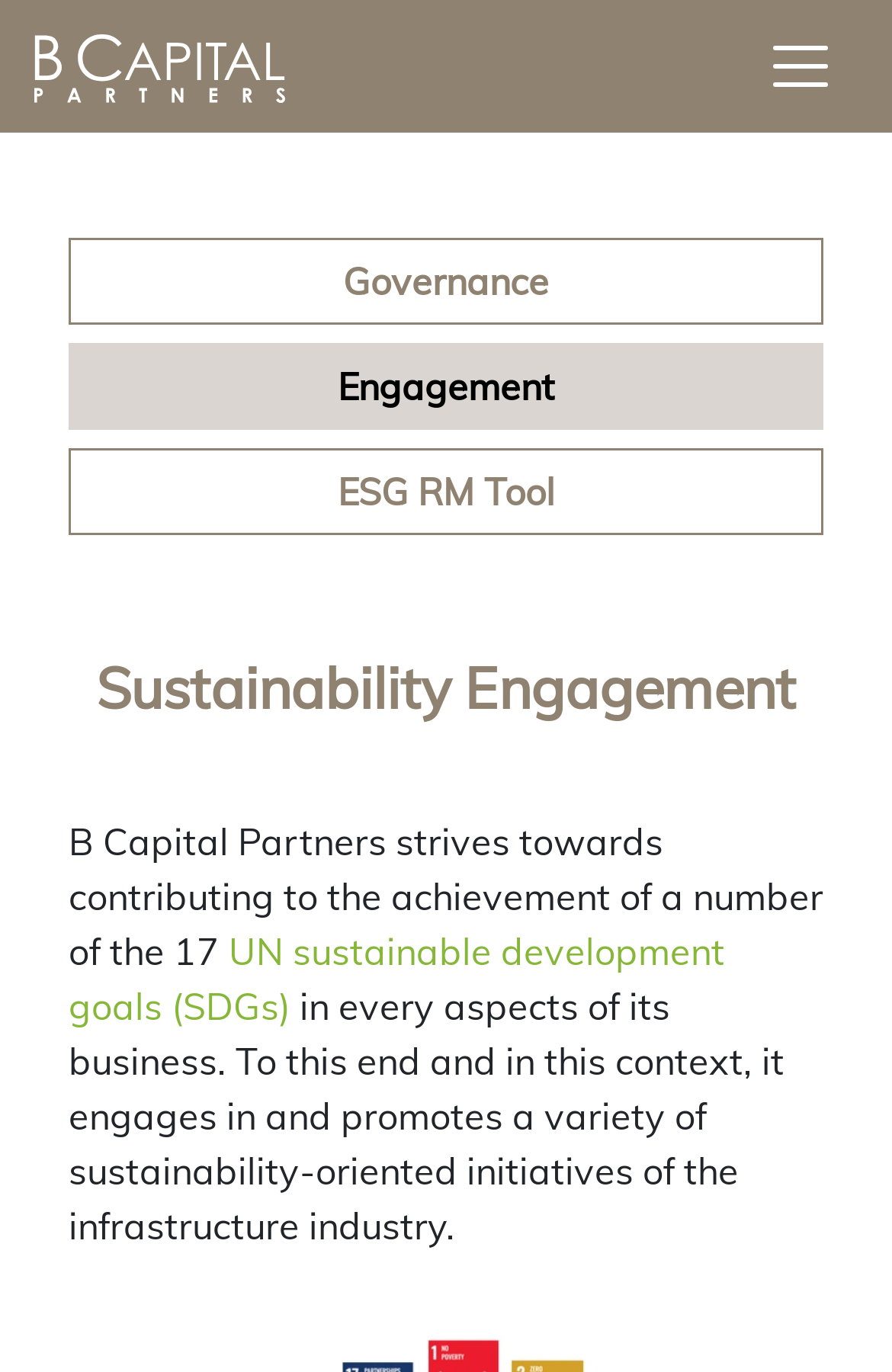What is the purpose of the company's sustainability-oriented initiatives?
Utilize the information in the image to give a detailed answer to the question.

The static text on the webpage states that 'it engages in and promotes a variety of sustainability-oriented initiatives of the infrastructure industry.' This indicates that the purpose of the company's sustainability-oriented initiatives is to engage in and promote sustainability in the infrastructure industry.